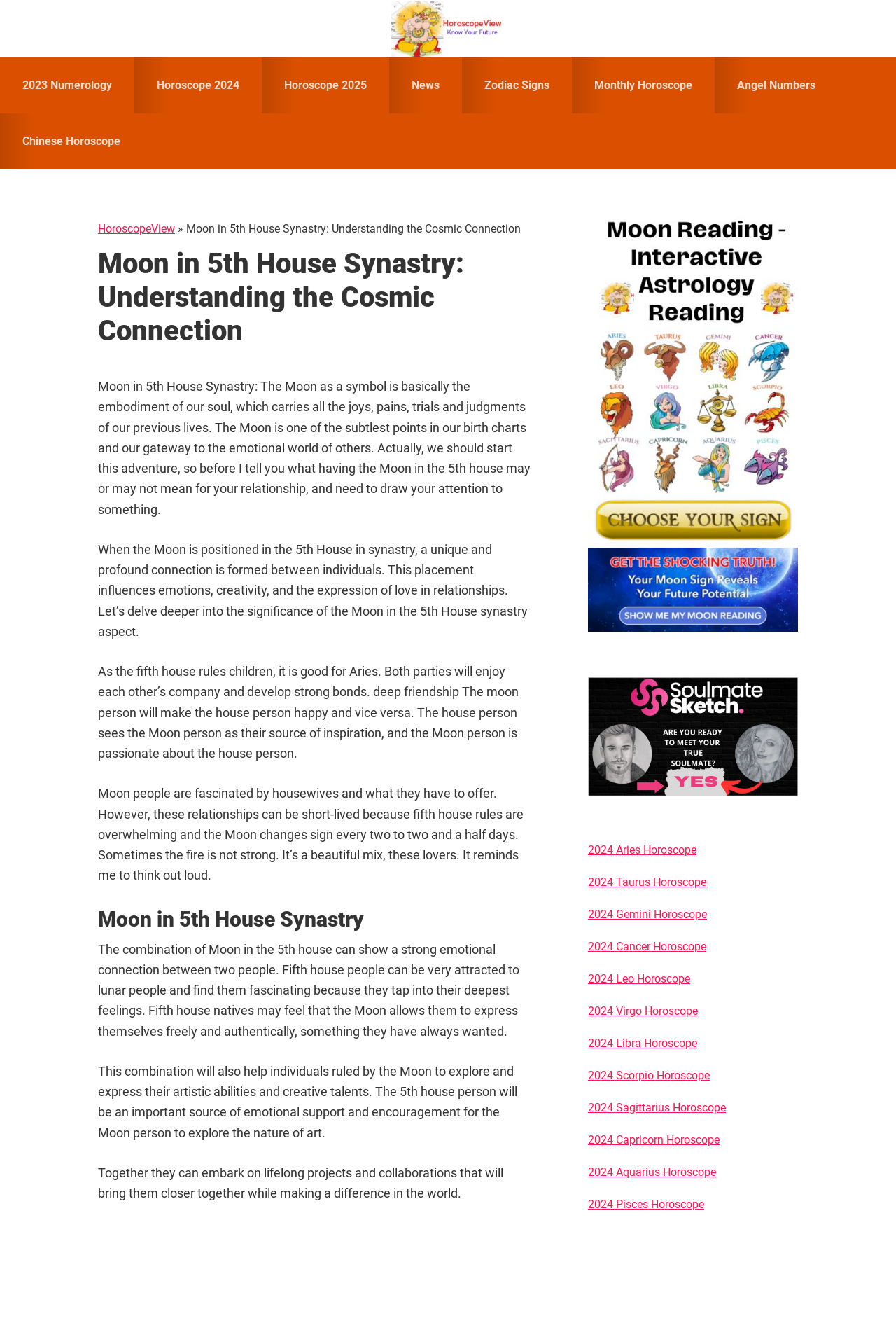Pinpoint the bounding box coordinates for the area that should be clicked to perform the following instruction: "View the '2024 Aries Horoscope'".

[0.656, 0.631, 0.777, 0.641]